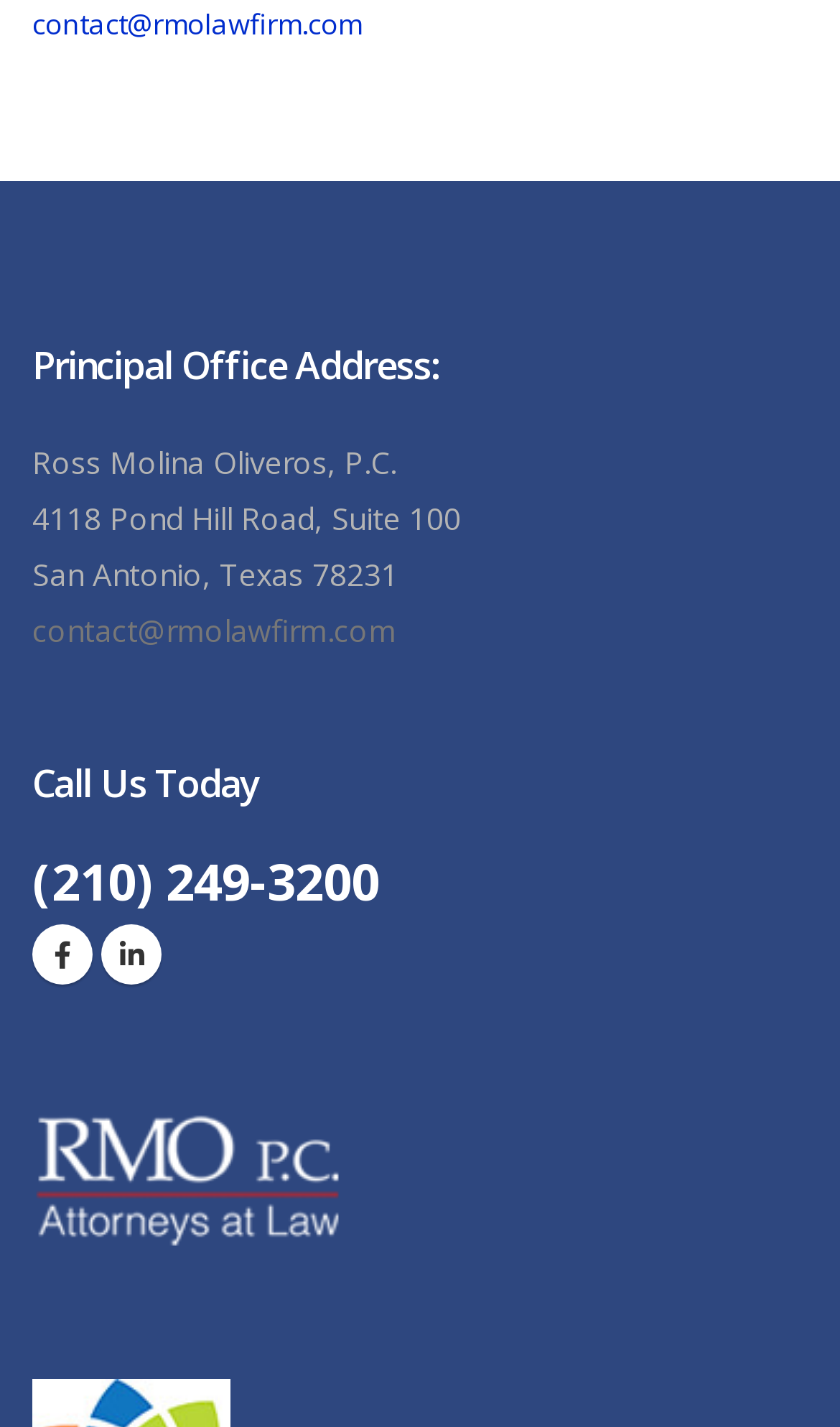What is the city of the law firm's office?
Look at the image and answer with only one word or phrase.

San Antonio